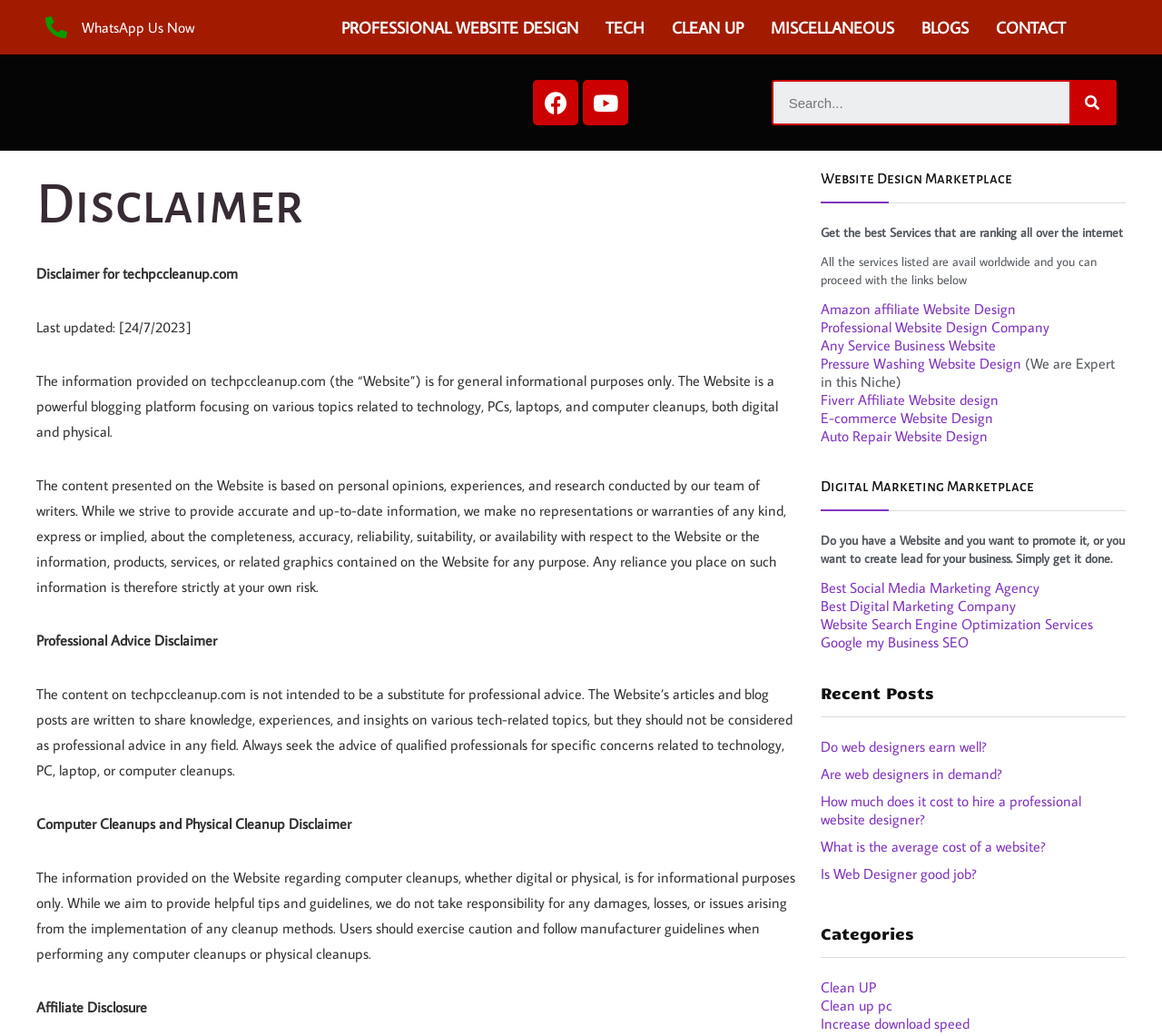Please identify the bounding box coordinates of the element on the webpage that should be clicked to follow this instruction: "Learn about computer cleanups". The bounding box coordinates should be given as four float numbers between 0 and 1, formatted as [left, top, right, bottom].

[0.031, 0.786, 0.302, 0.804]